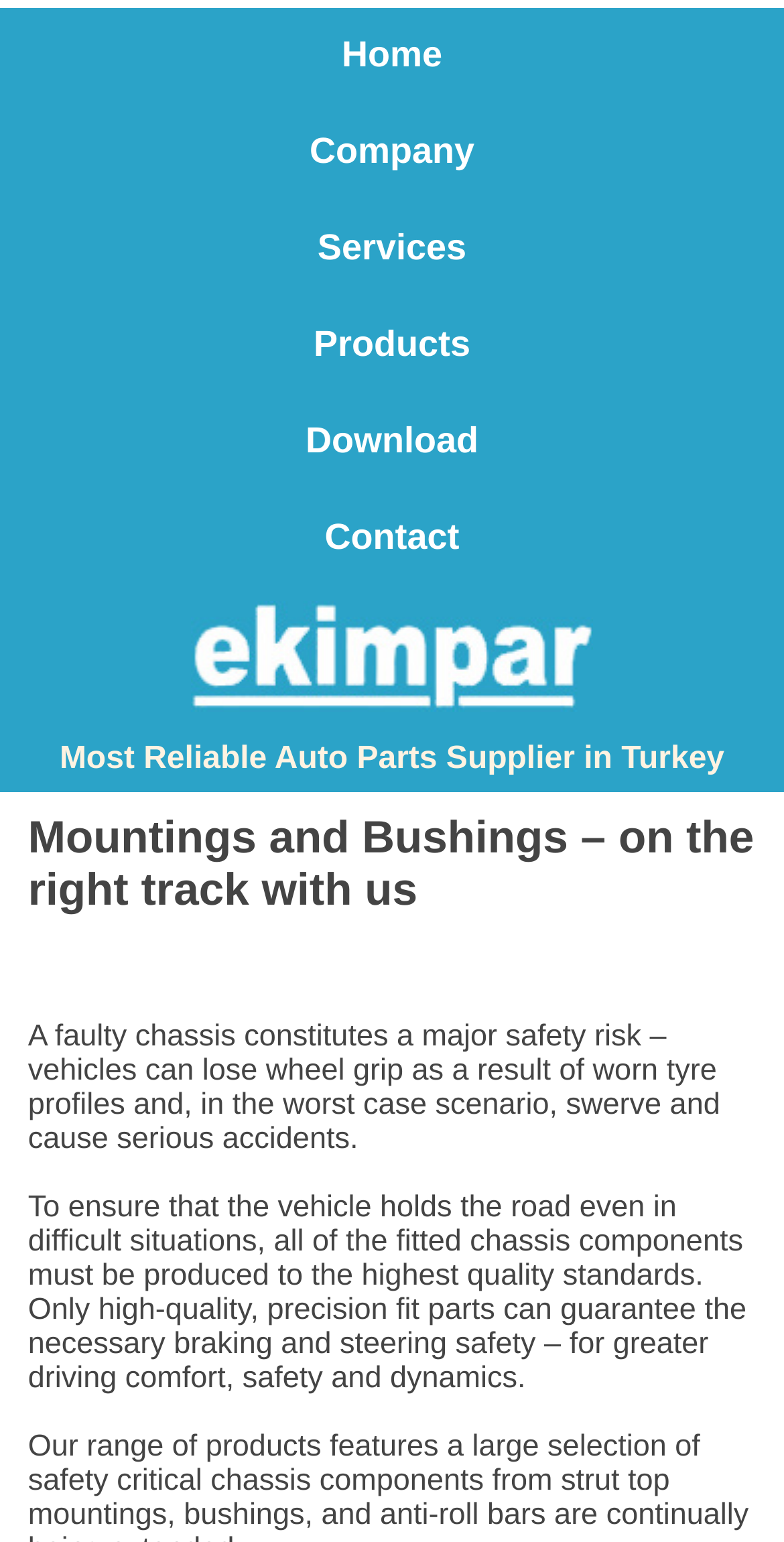Using the given description, provide the bounding box coordinates formatted as (top-left x, top-left y, bottom-right x, bottom-right y), with all values being floating point numbers between 0 and 1. Description: alt="Pars Herald"

None